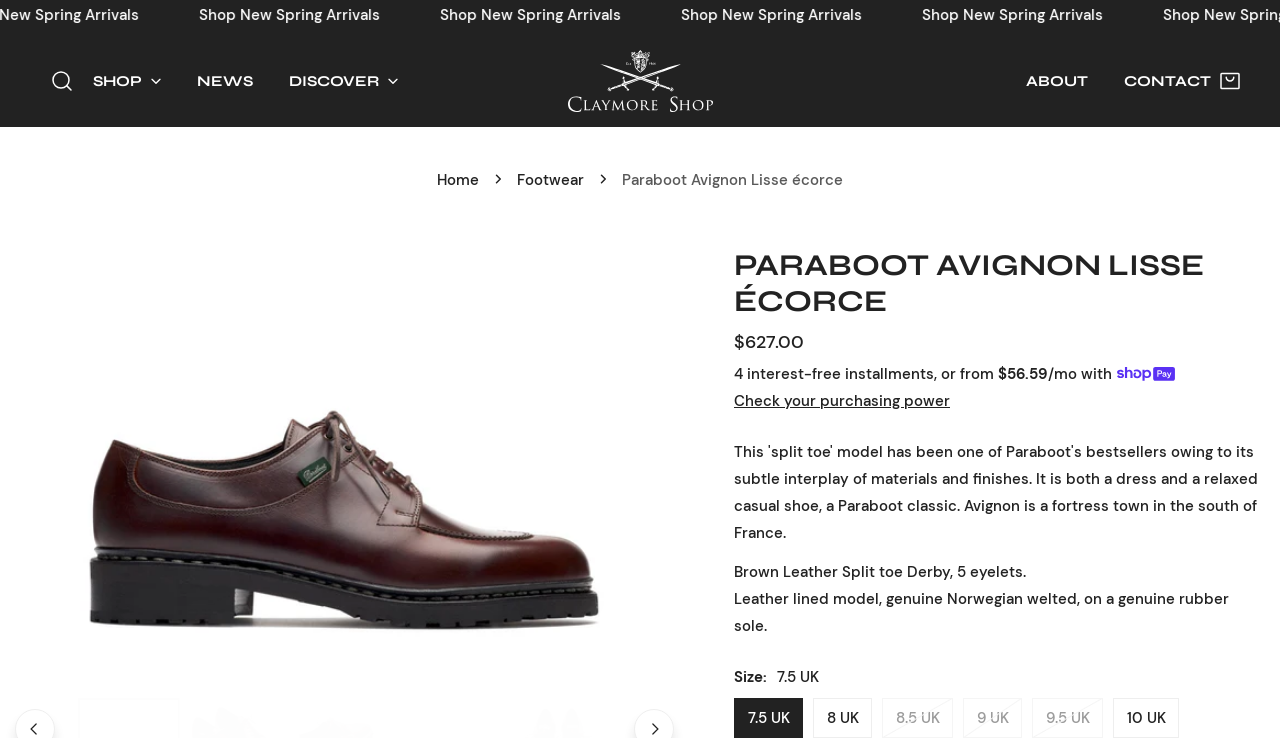Could you find the bounding box coordinates of the clickable area to complete this instruction: "Read news"?

[0.14, 0.078, 0.212, 0.142]